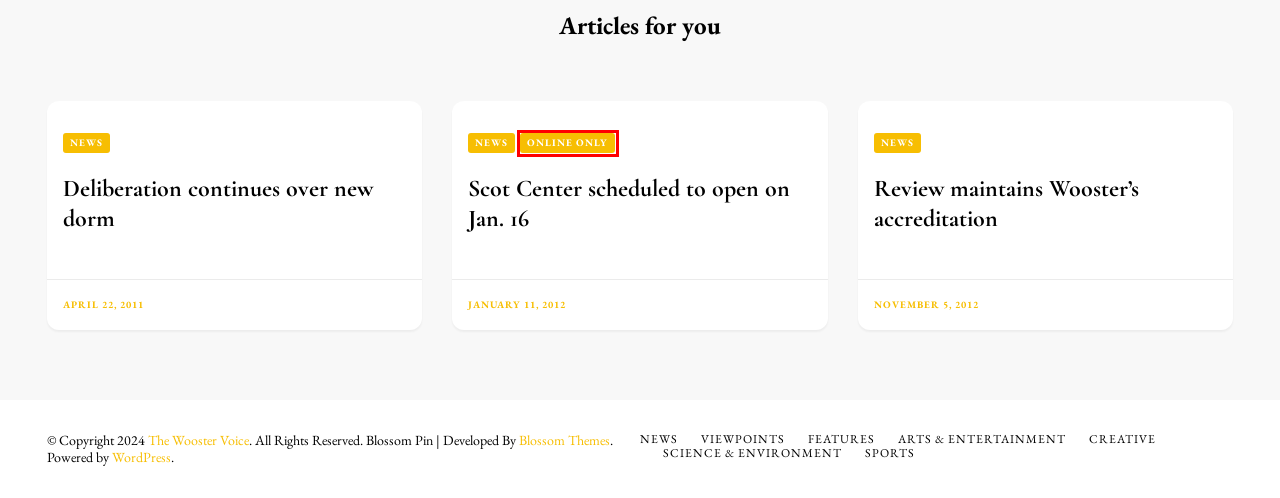Using the screenshot of a webpage with a red bounding box, pick the webpage description that most accurately represents the new webpage after the element inside the red box is clicked. Here are the candidates:
A. Scot Center scheduled to open on Jan. 16 – The Wooster Voice
B. Tristan Lopus – The Wooster Voice
C. Deliberation continues over new dorm – The Wooster Voice
D. Blossom Themes: Feminine WordPress Themes and Templates
E. Blog Tool, Publishing Platform, and CMS – WordPress.org
F. Online Only – The Wooster Voice
G. My rise and fall as a Midwest princess – The Wooster Voice
H. Review maintains Wooster’s accreditation – The Wooster Voice

F